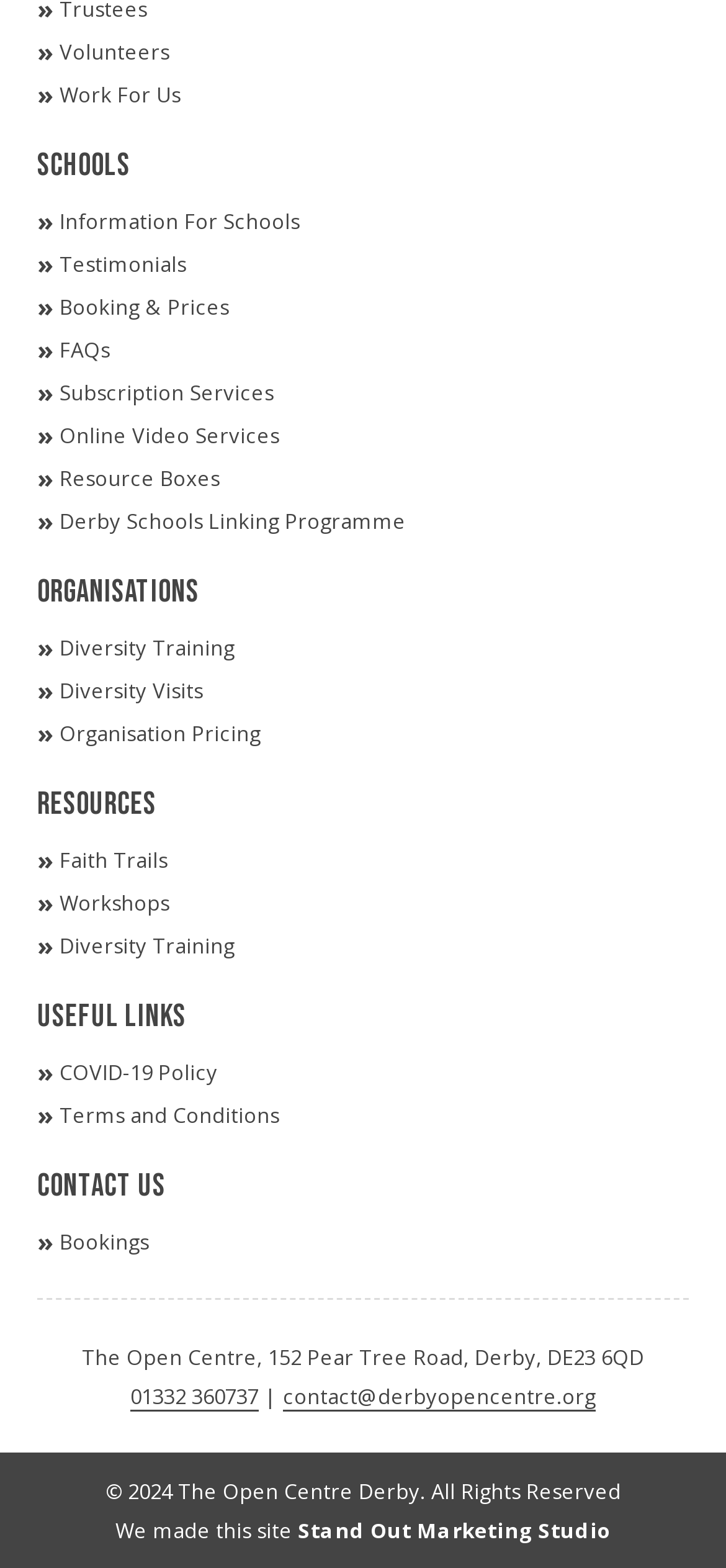What type of organization is this?
Please provide a single word or phrase based on the screenshot.

Educational